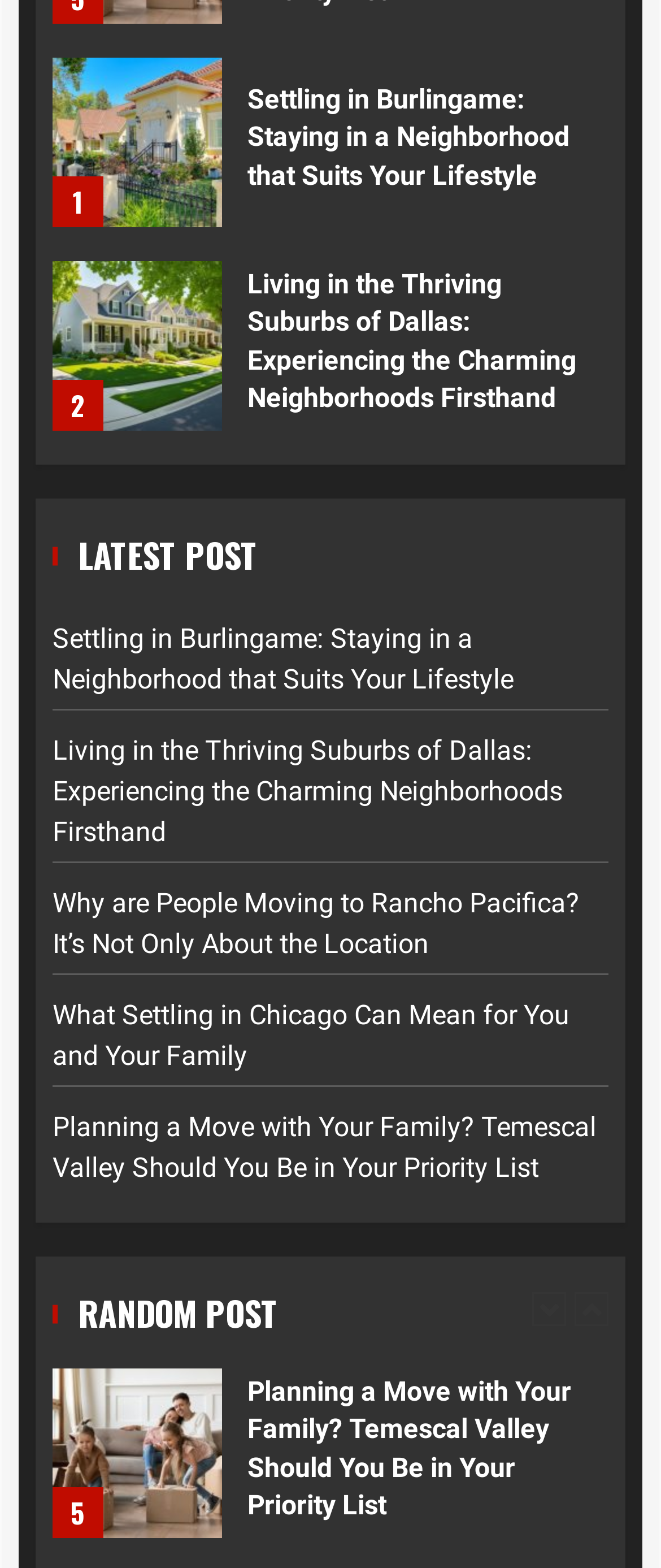Respond to the question below with a concise word or phrase:
What is the title of the first post?

Living in the Thriving Suburbs of Dallas